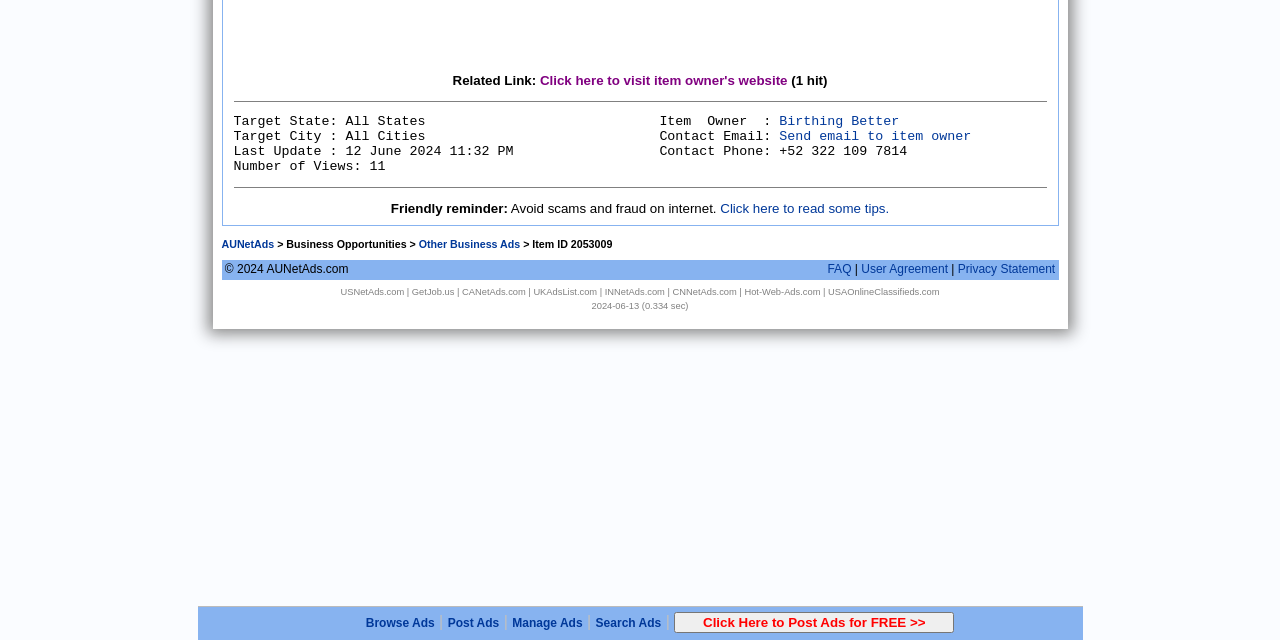Bounding box coordinates should be in the format (top-left x, top-left y, bottom-right x, bottom-right y) and all values should be floating point numbers between 0 and 1. Determine the bounding box coordinate for the UI element described as: Birthing Better

[0.609, 0.179, 0.703, 0.202]